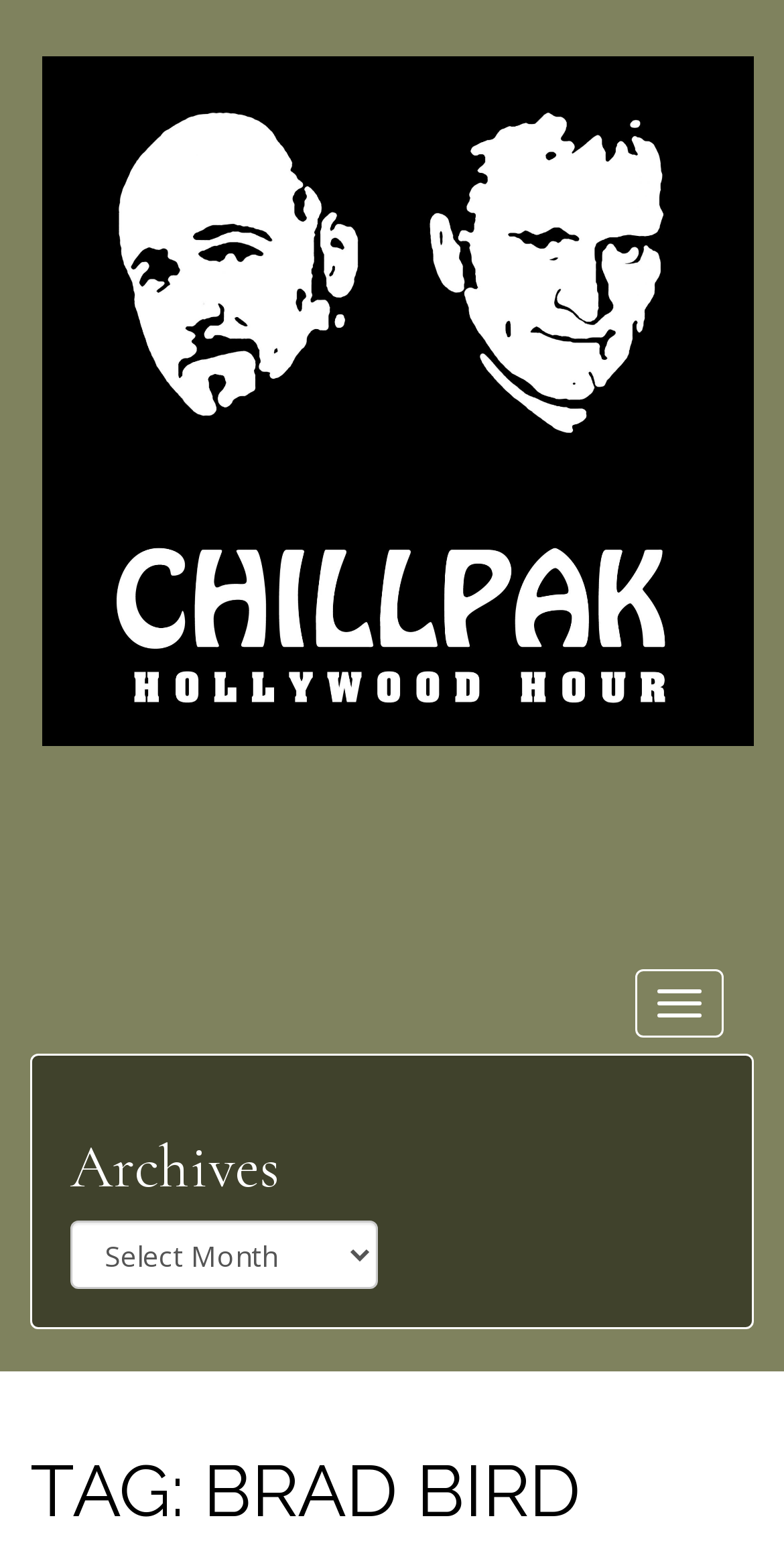How many options are available in the Archives combobox?
Based on the image, provide a one-word or brief-phrase response.

2